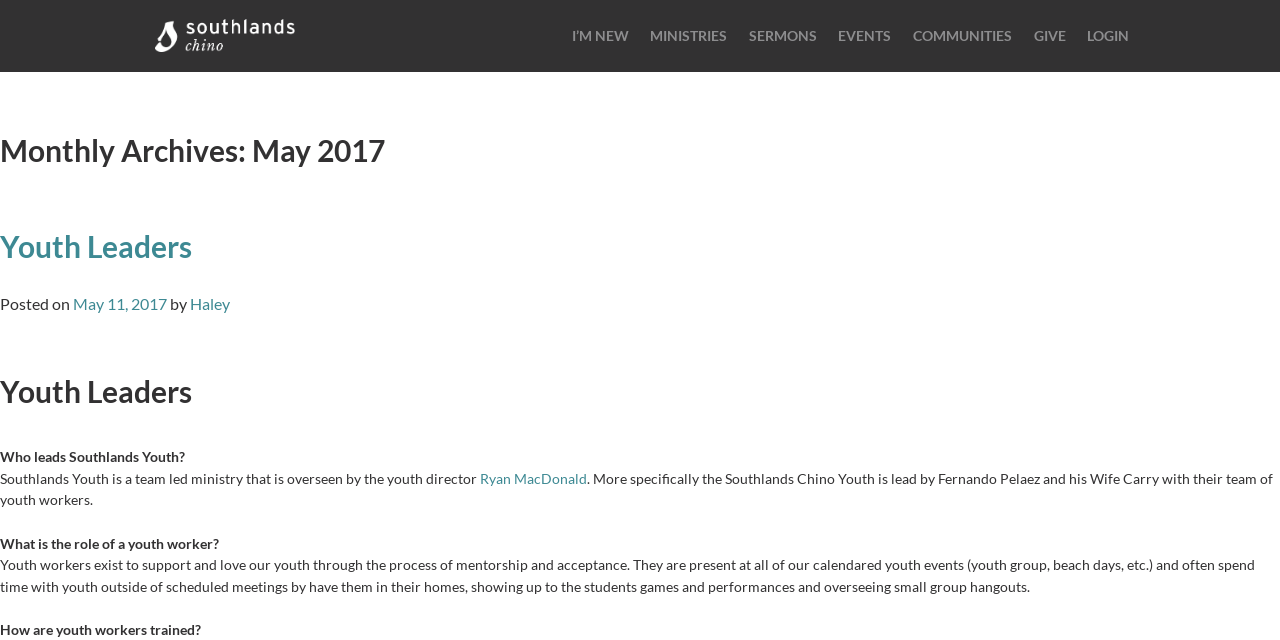What is the date of the post 'Youth Leaders'?
Provide a detailed answer to the question using information from the image.

I found the answer by looking at the text content of the webpage, specifically the section that talks about the post 'Youth Leaders'. It mentions that the post was made on May 11, 2017.